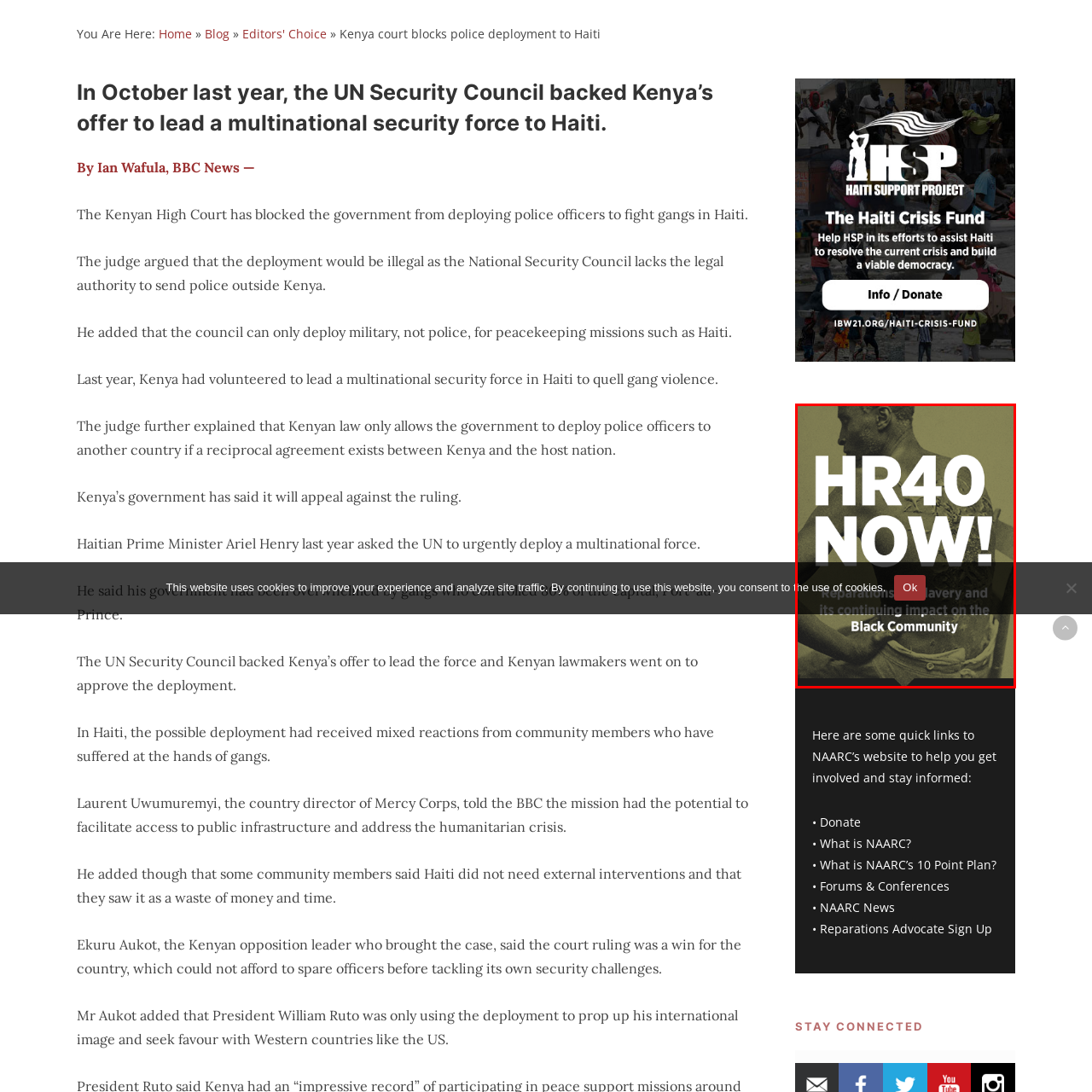Observe the area inside the red box, Does the graphic feature a historical photograph? Respond with a single word or phrase.

Yes